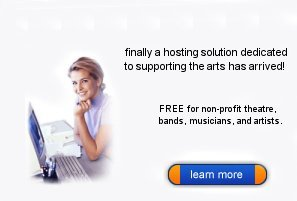Who is eligible for the free hosting service?
Please answer the question with a single word or phrase, referencing the image.

Non-profit theatre, bands, musicians, and artists